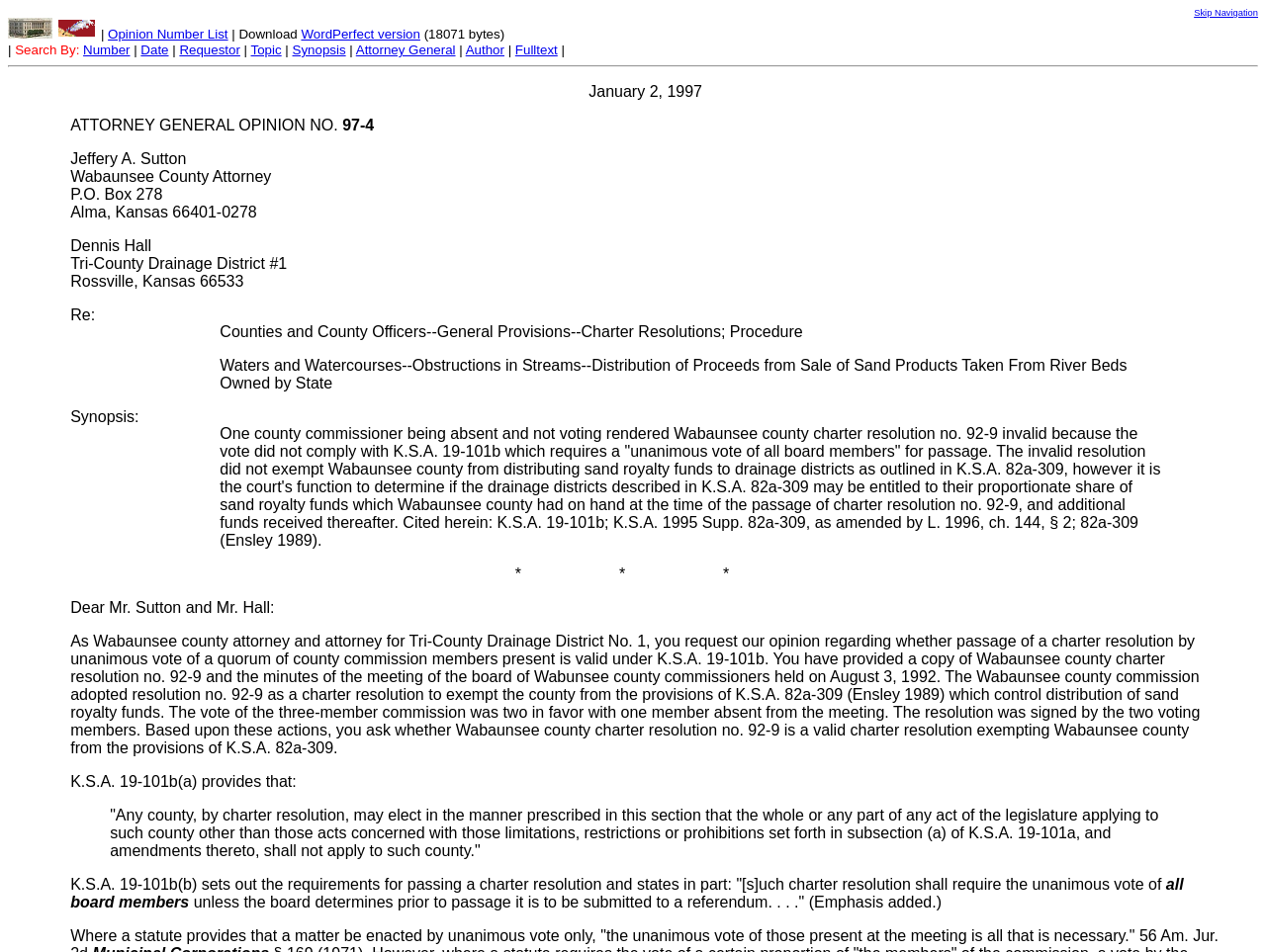Can you find the bounding box coordinates for the element that needs to be clicked to execute this instruction: "View the news about Venice Canal Attack Suspect Appears in Court"? The coordinates should be given as four float numbers between 0 and 1, i.e., [left, top, right, bottom].

None